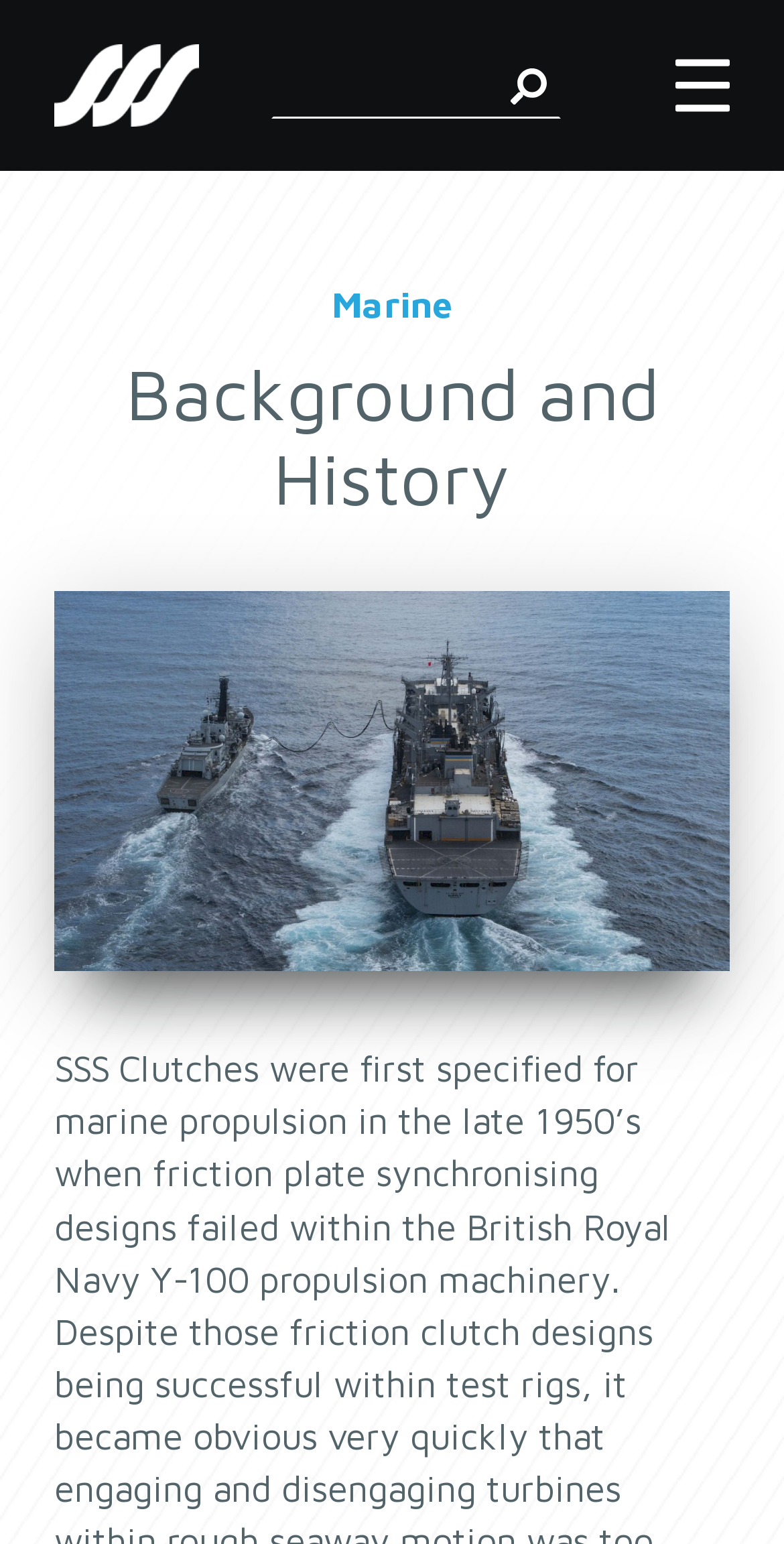Give a short answer using one word or phrase for the question:
What is the content of the figure element?

Article lead image